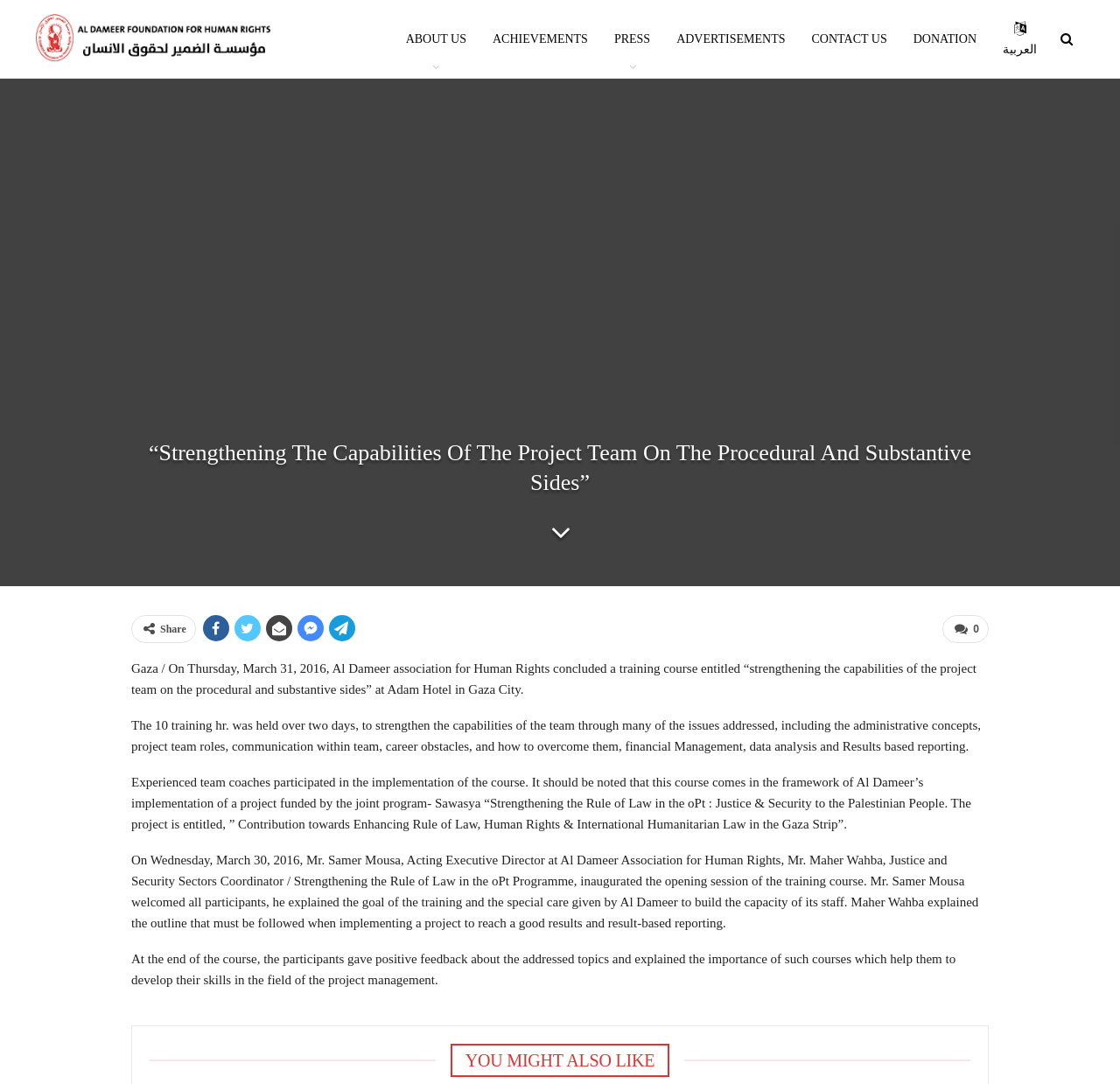Kindly provide the bounding box coordinates of the section you need to click on to fulfill the given instruction: "Read the PRESS section".

[0.537, 0.0, 0.592, 0.073]